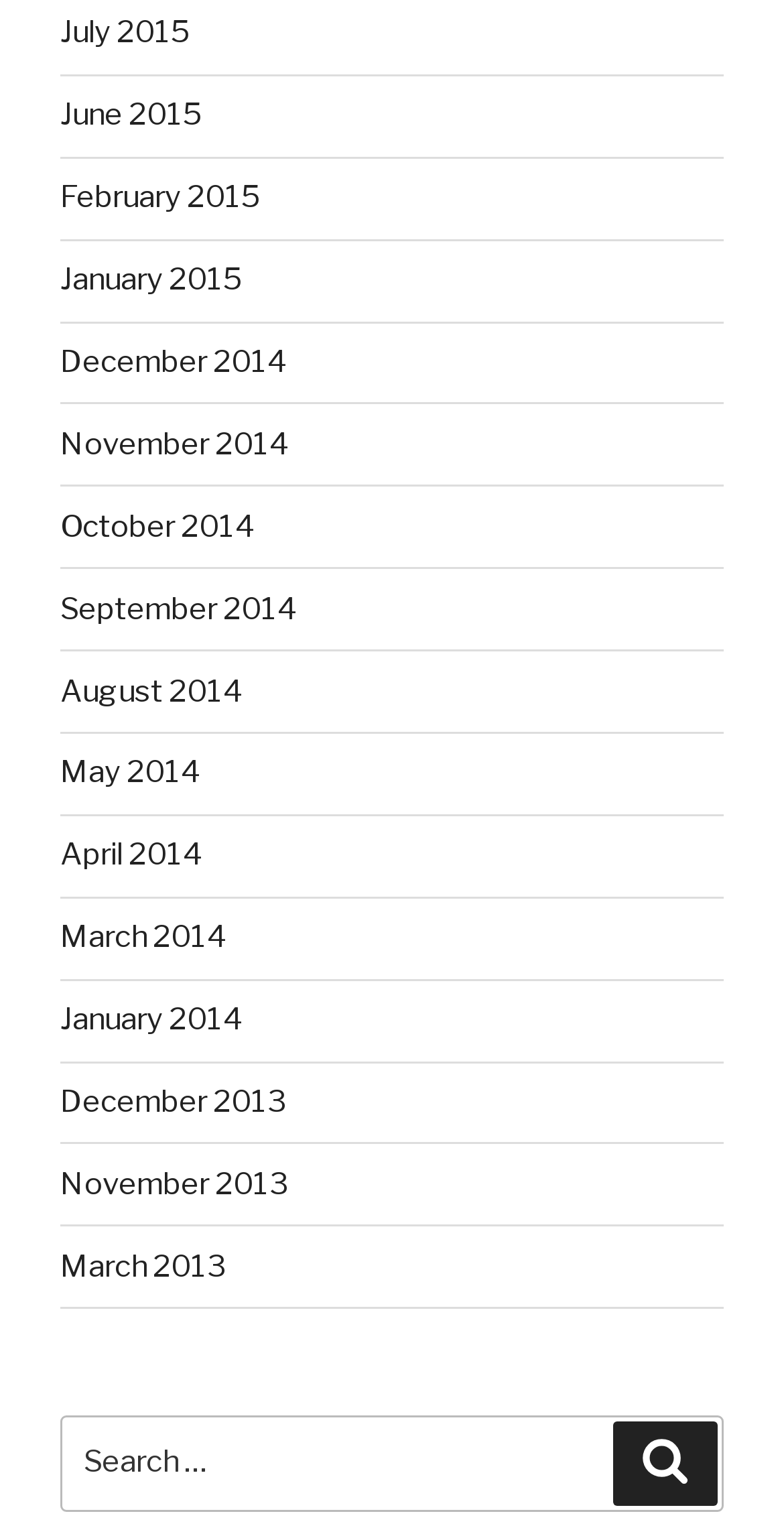Please locate the bounding box coordinates of the element that should be clicked to complete the given instruction: "Search for a specific term".

[0.077, 0.925, 0.923, 0.988]